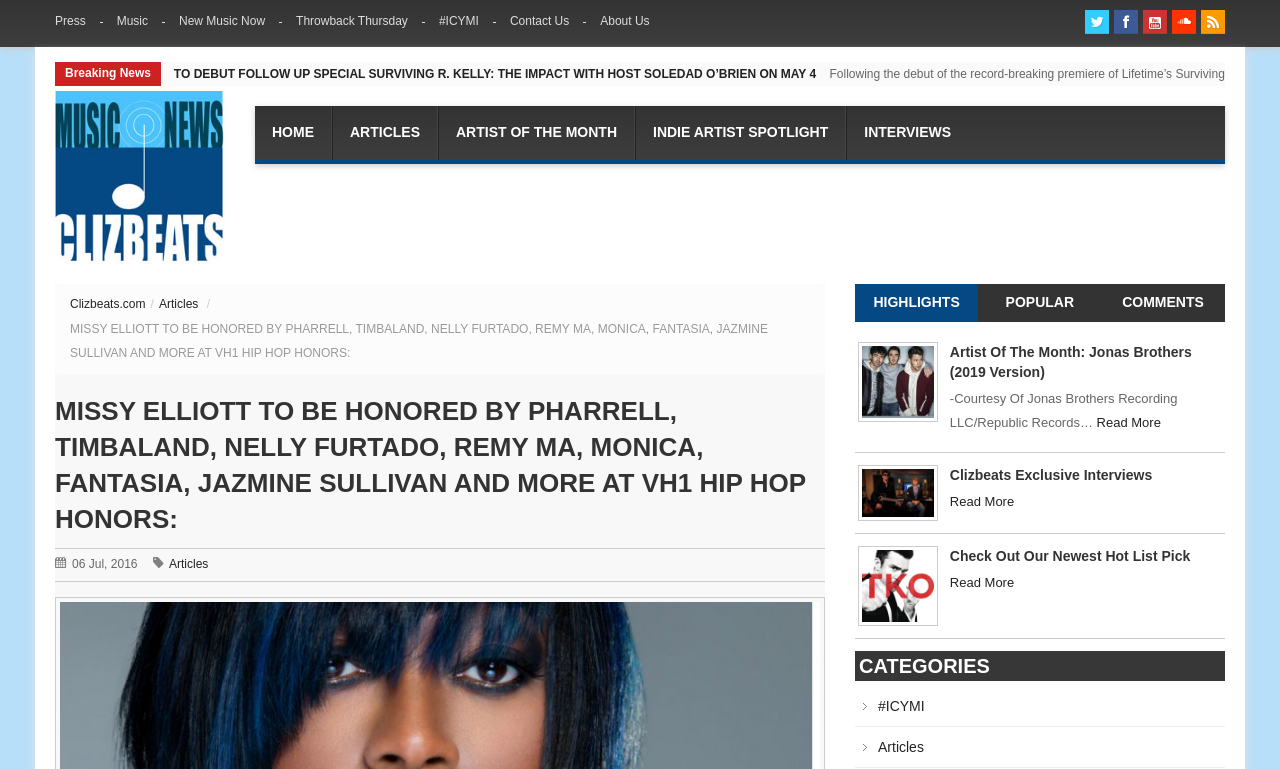What are the categories listed at the bottom of the webpage?
Use the image to give a comprehensive and detailed response to the question.

I scrolled down to the bottom of the webpage and found the categories section, which lists 'HIGHLIGHTS', 'POPULAR', and 'COMMENTS'.